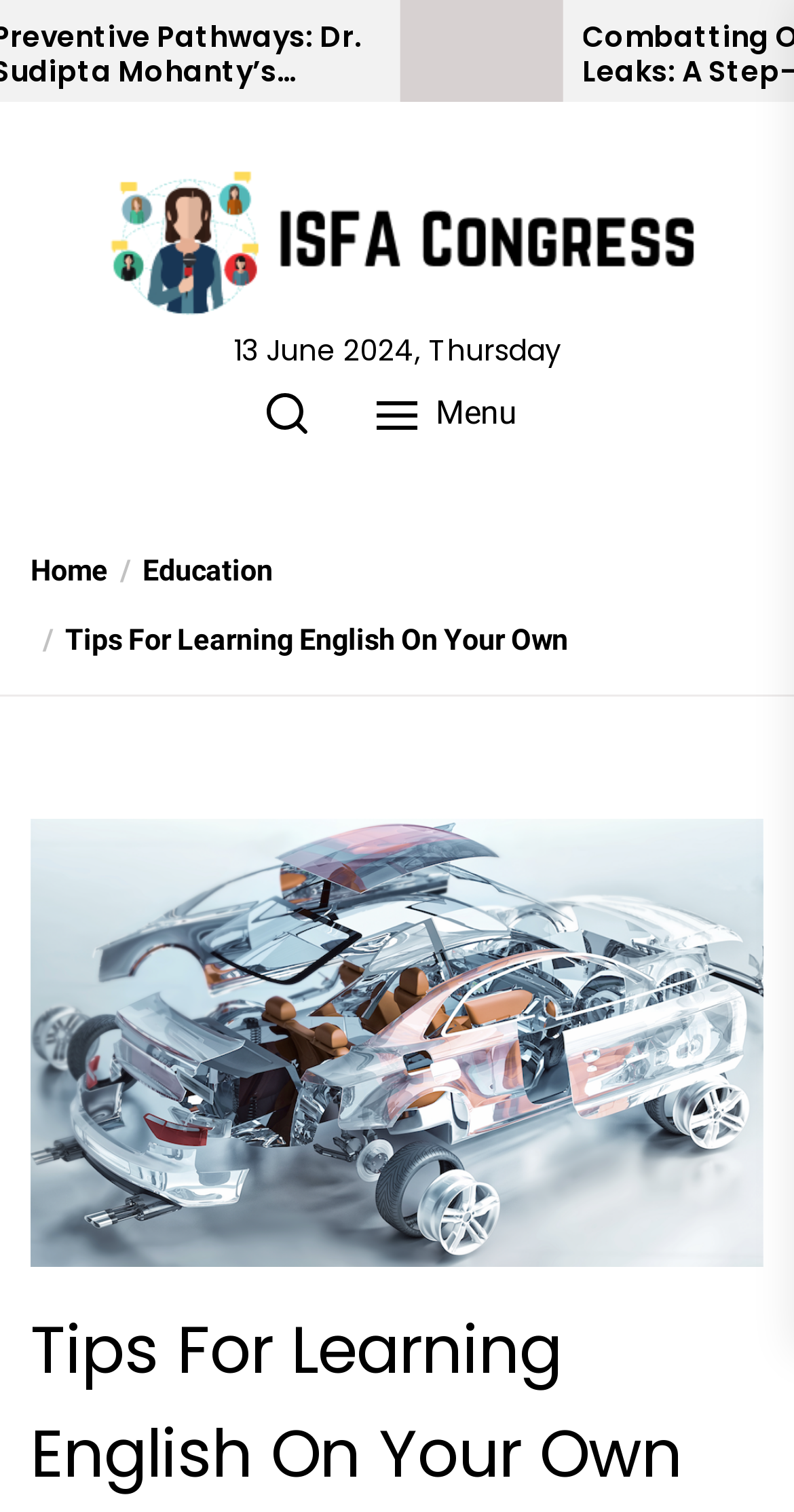Identify the bounding box coordinates of the specific part of the webpage to click to complete this instruction: "click the menu button".

[0.436, 0.247, 0.703, 0.301]